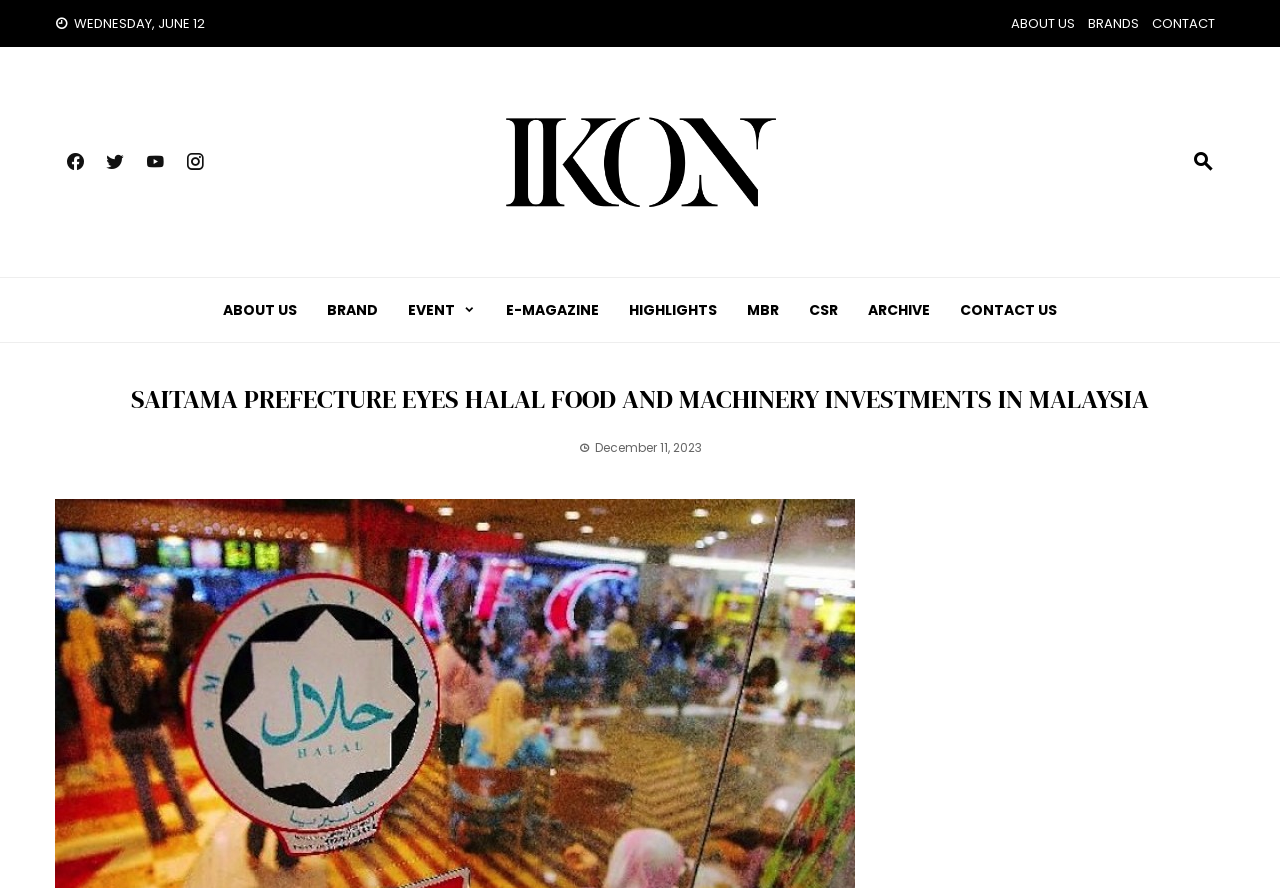What is the date of the article?
Answer the question using a single word or phrase, according to the image.

December 11, 2023